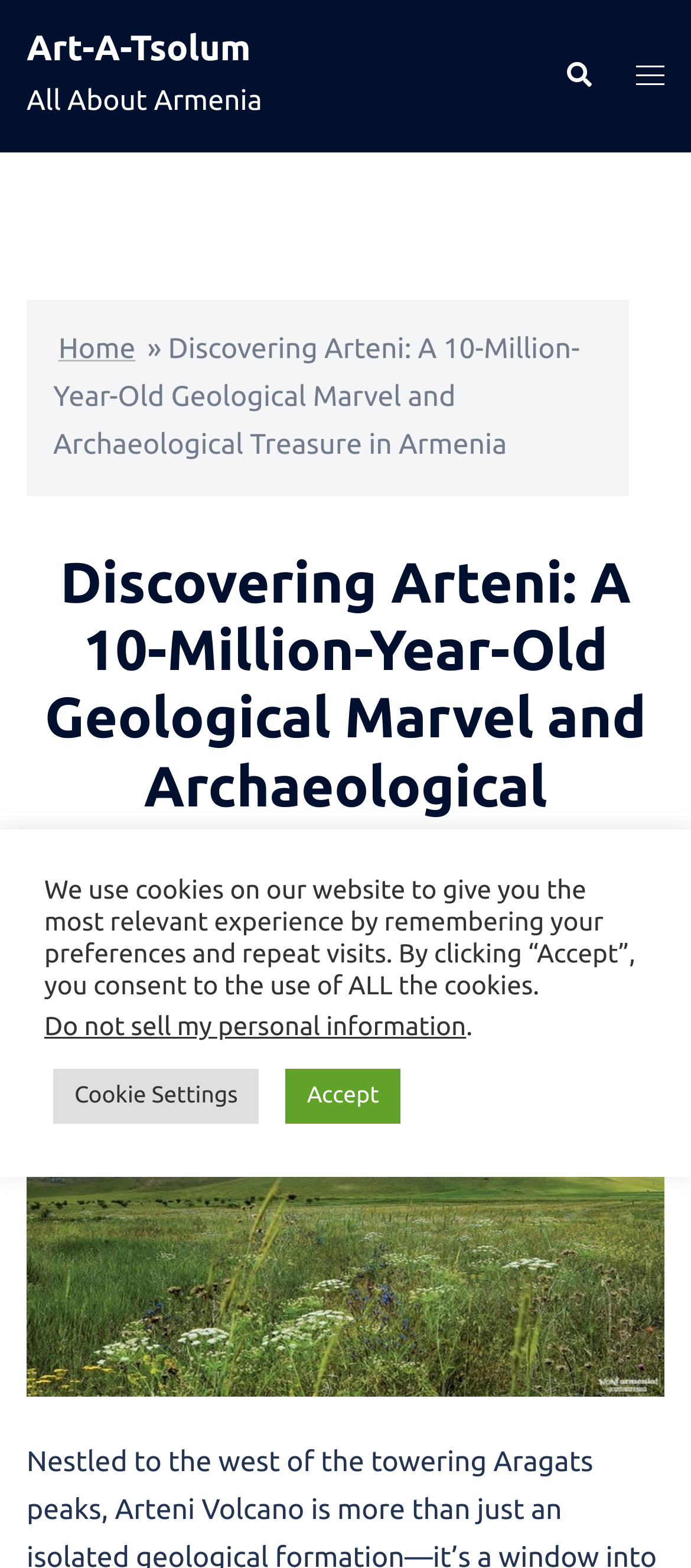Pinpoint the bounding box coordinates for the area that should be clicked to perform the following instruction: "go to Art-A-Tsolum website".

[0.038, 0.017, 0.363, 0.043]